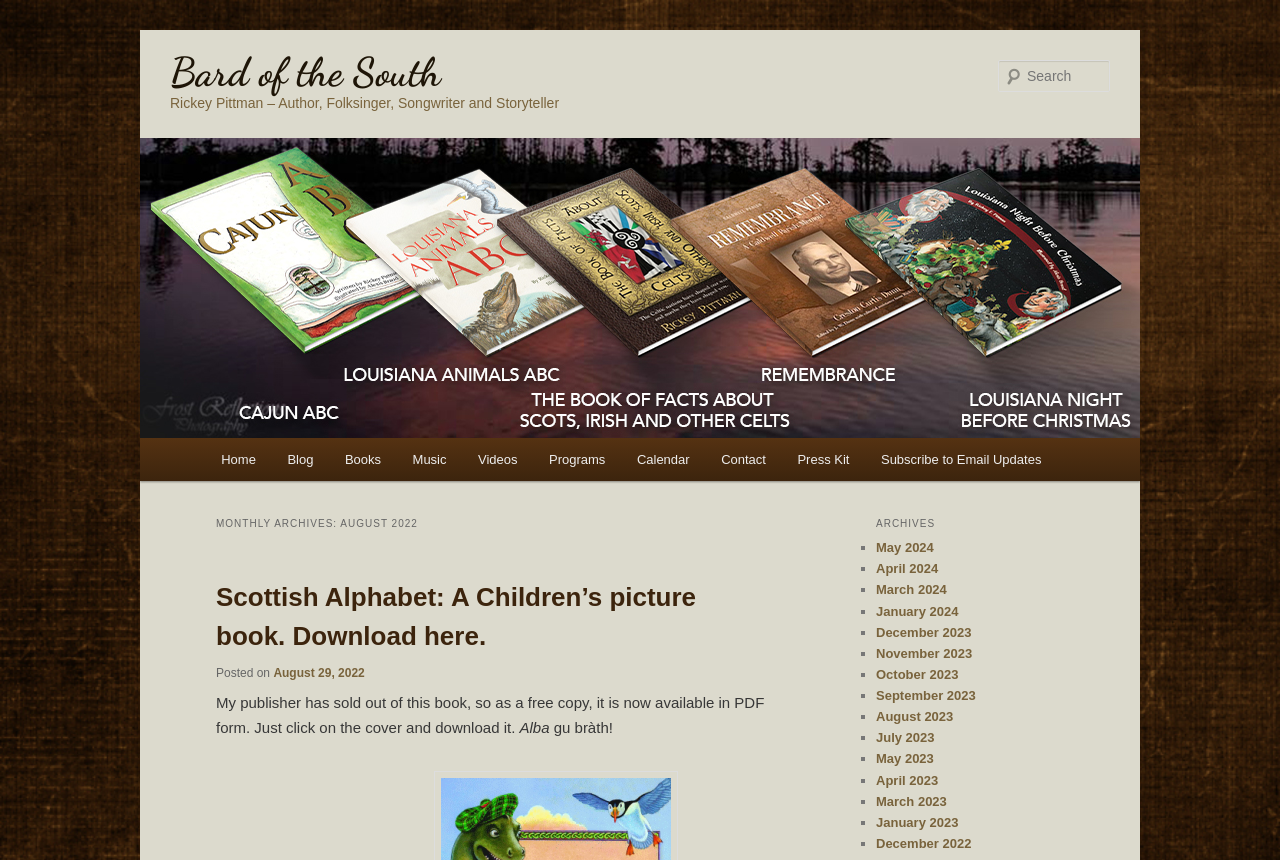Identify the main heading of the webpage and provide its text content.

Bard of the South